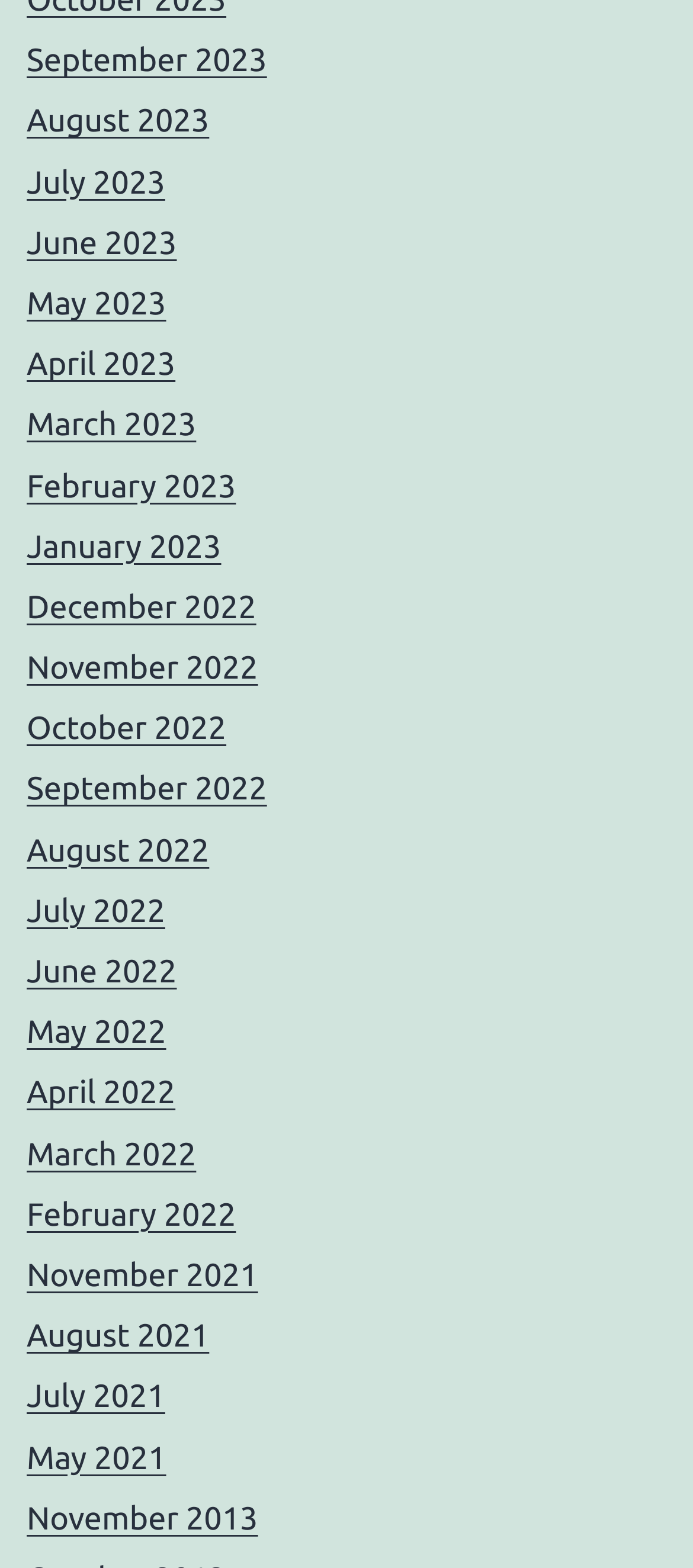Provide a short answer using a single word or phrase for the following question: 
Are there any months listed from the year 2020?

No